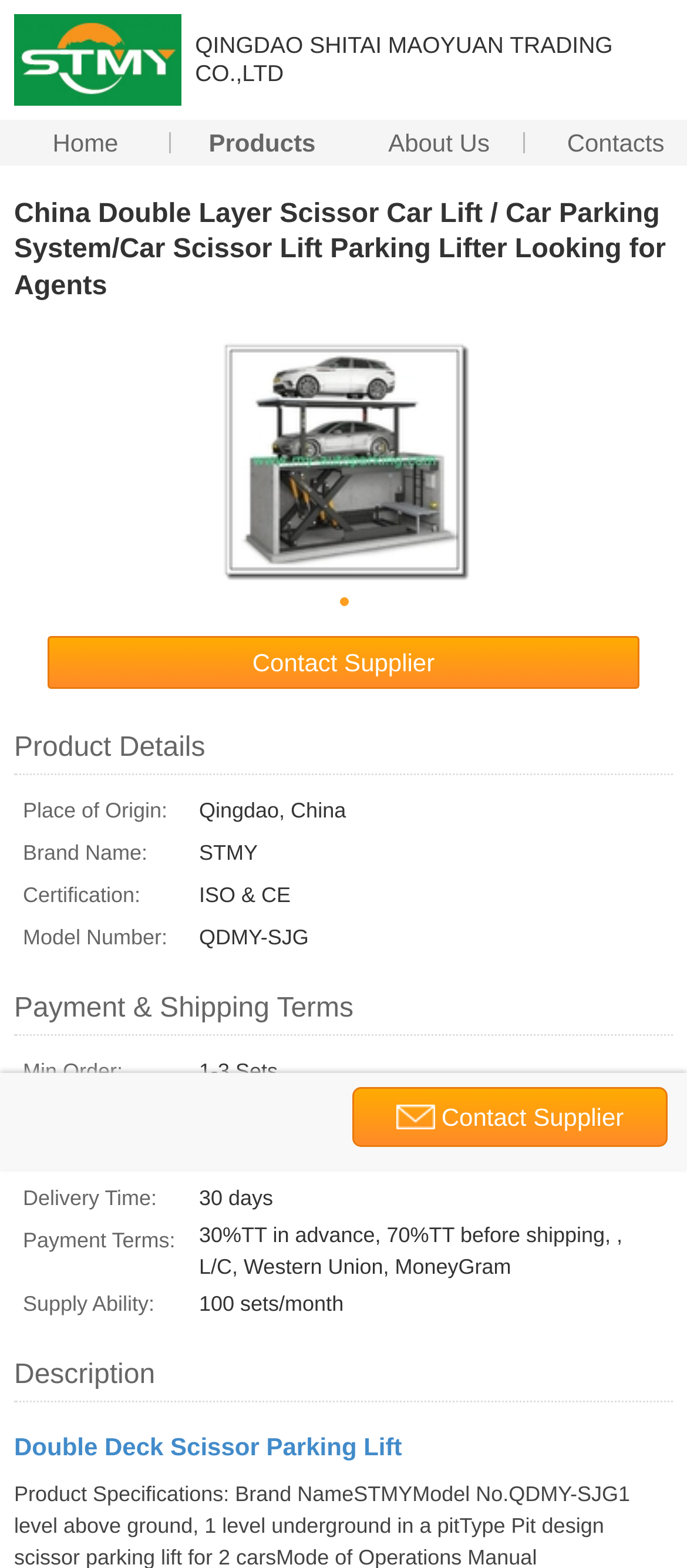Based on the element description: "Products", identify the UI element and provide its bounding box coordinates. Use four float numbers between 0 and 1, [left, top, right, bottom].

[0.27, 0.076, 0.494, 0.106]